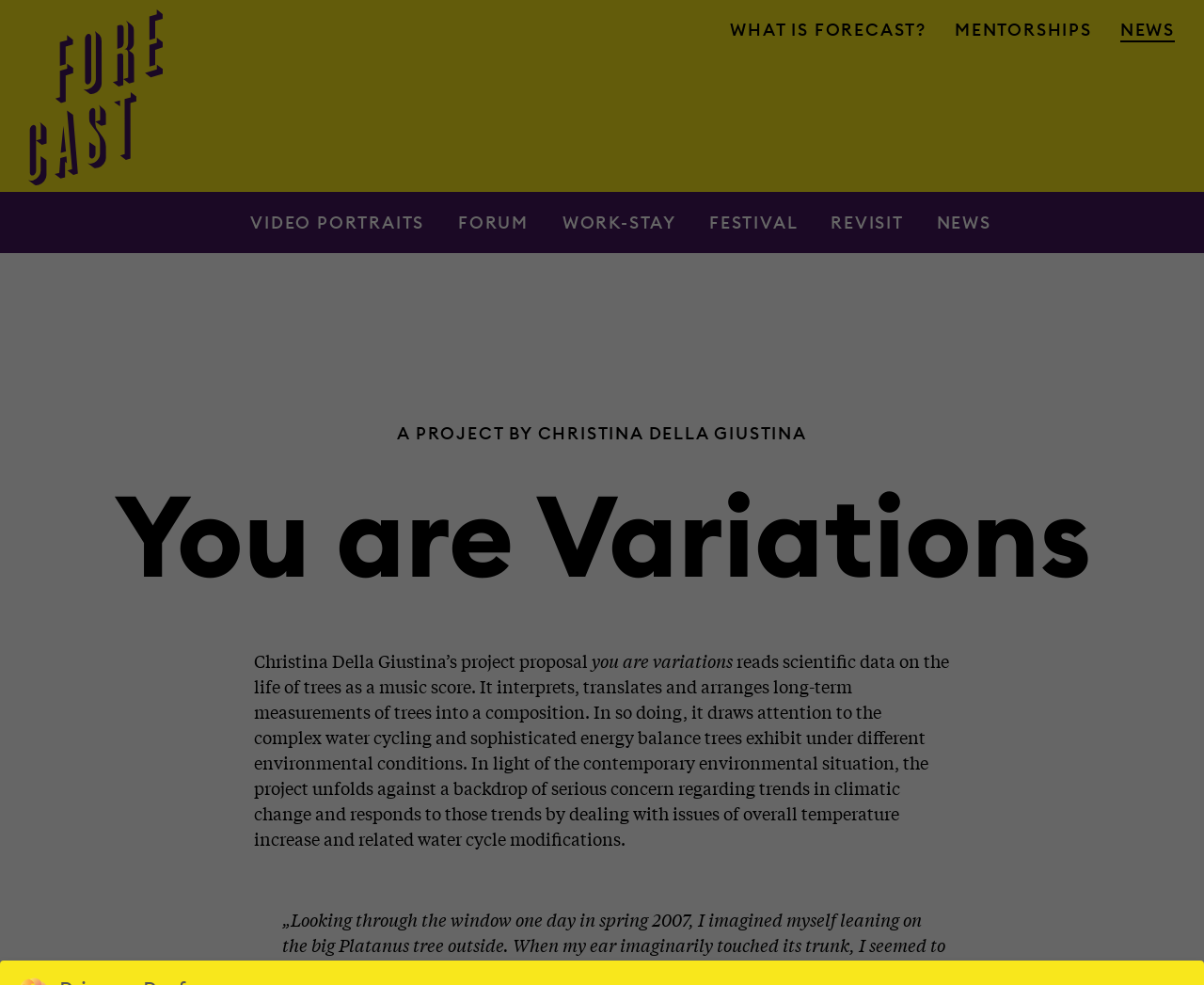What is the purpose of the project?
Please give a detailed answer to the question using the information shown in the image.

The answer can be inferred from the StaticText element which describes the project as drawing attention to 'the complex water cycling and sophisticated energy balance trees exhibit under different environmental conditions' and mentions 'serious concern regarding trends in climatic change'.